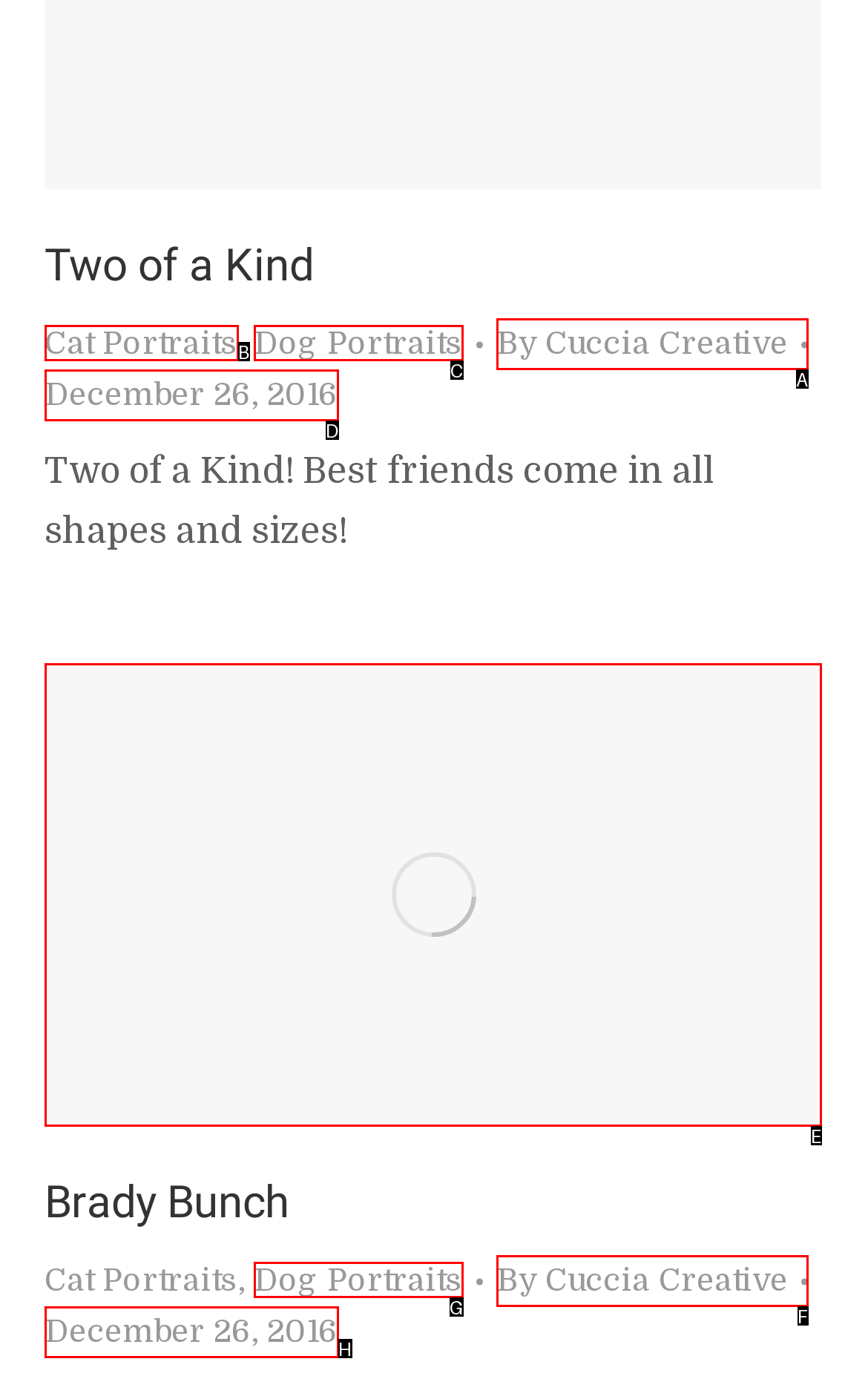Find the HTML element that matches the description provided: December 26, 2016
Answer using the corresponding option letter.

D